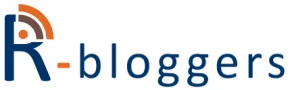Give a one-word or short phrase answer to this question: 
What is the mission of R-bloggers?

Foster collaboration, knowledge sharing, and innovation